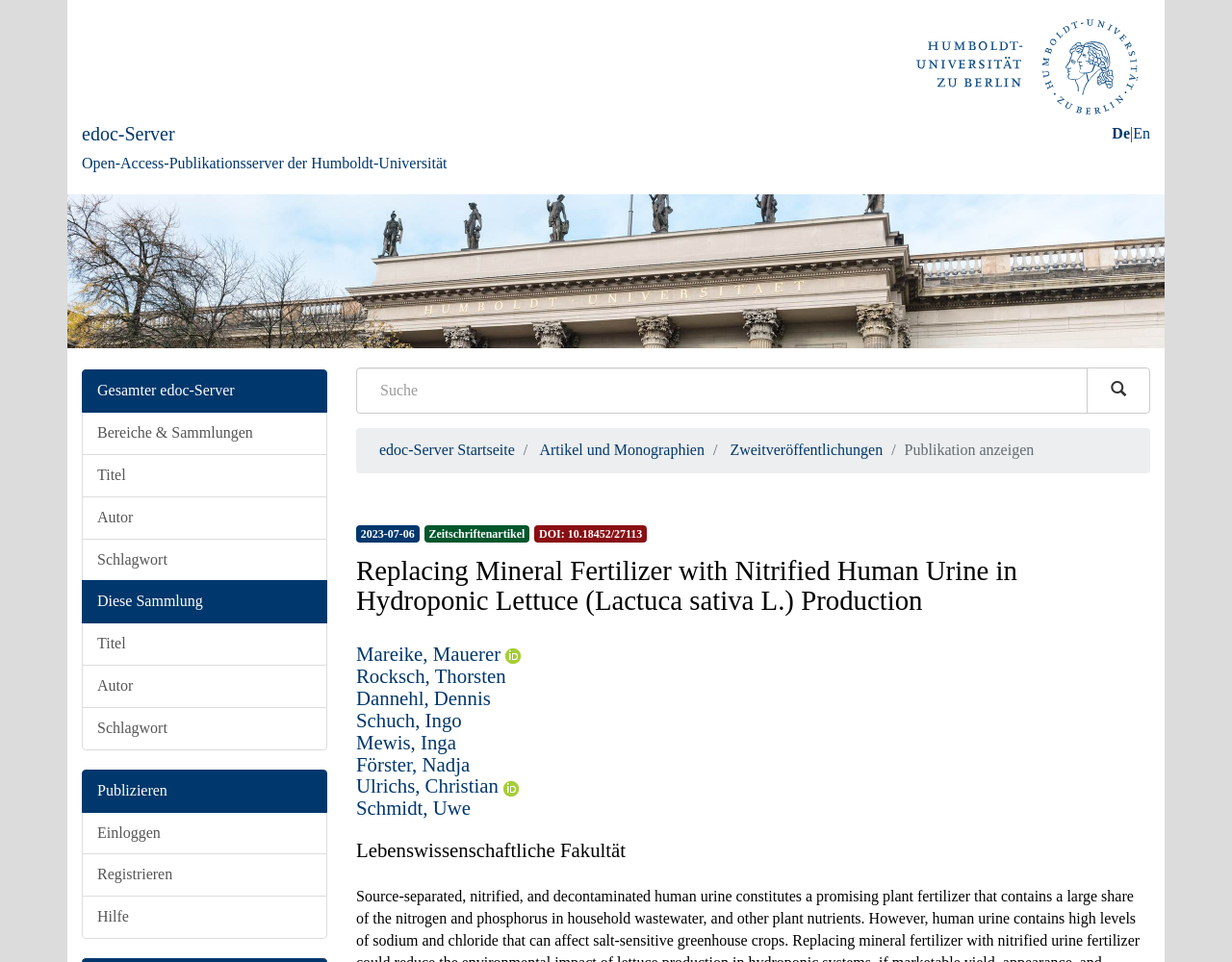Please identify the bounding box coordinates of the element I need to click to follow this instruction: "View the publication details".

[0.734, 0.459, 0.839, 0.476]